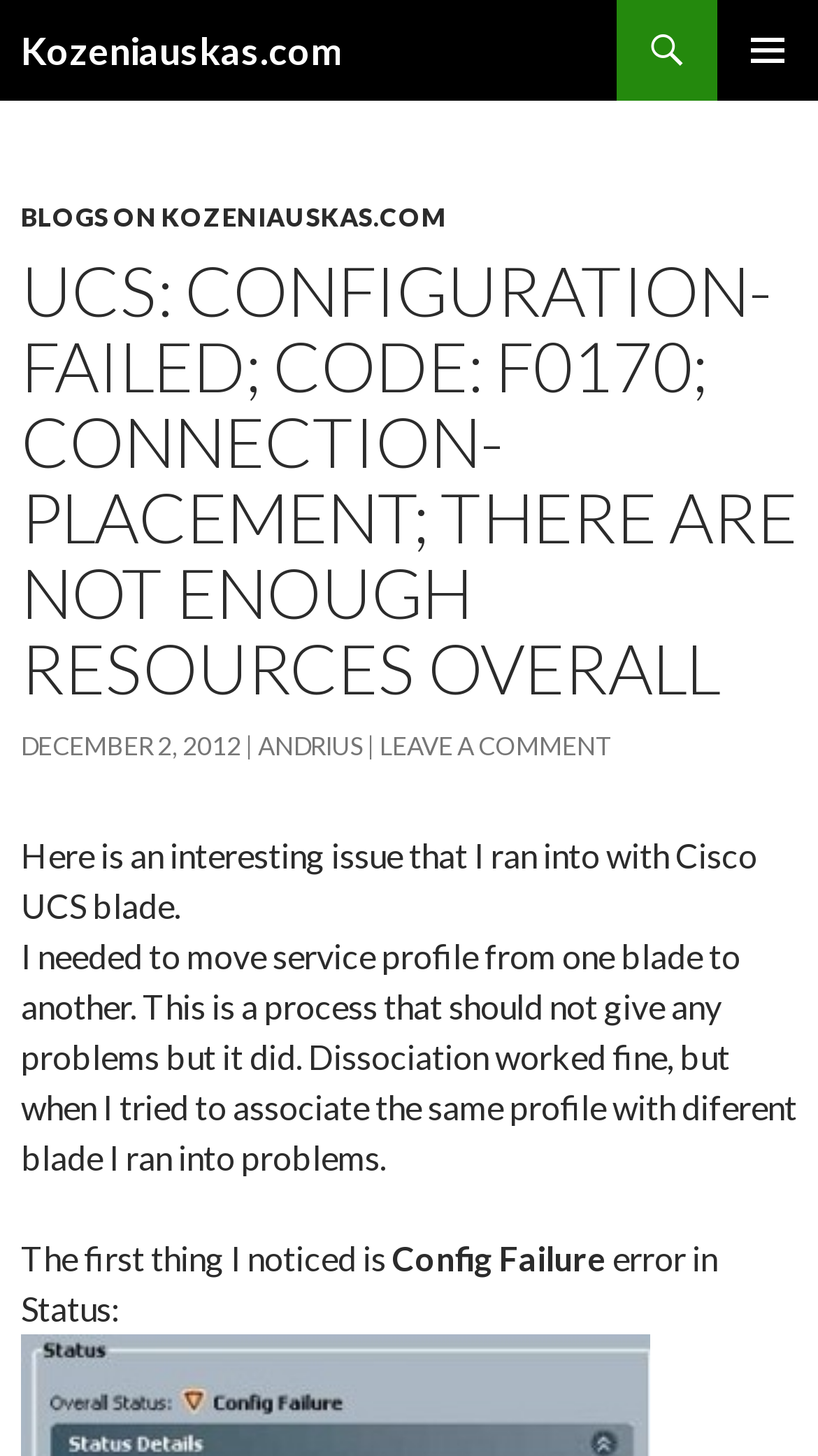Predict the bounding box for the UI component with the following description: "Leave a comment".

[0.464, 0.501, 0.746, 0.523]